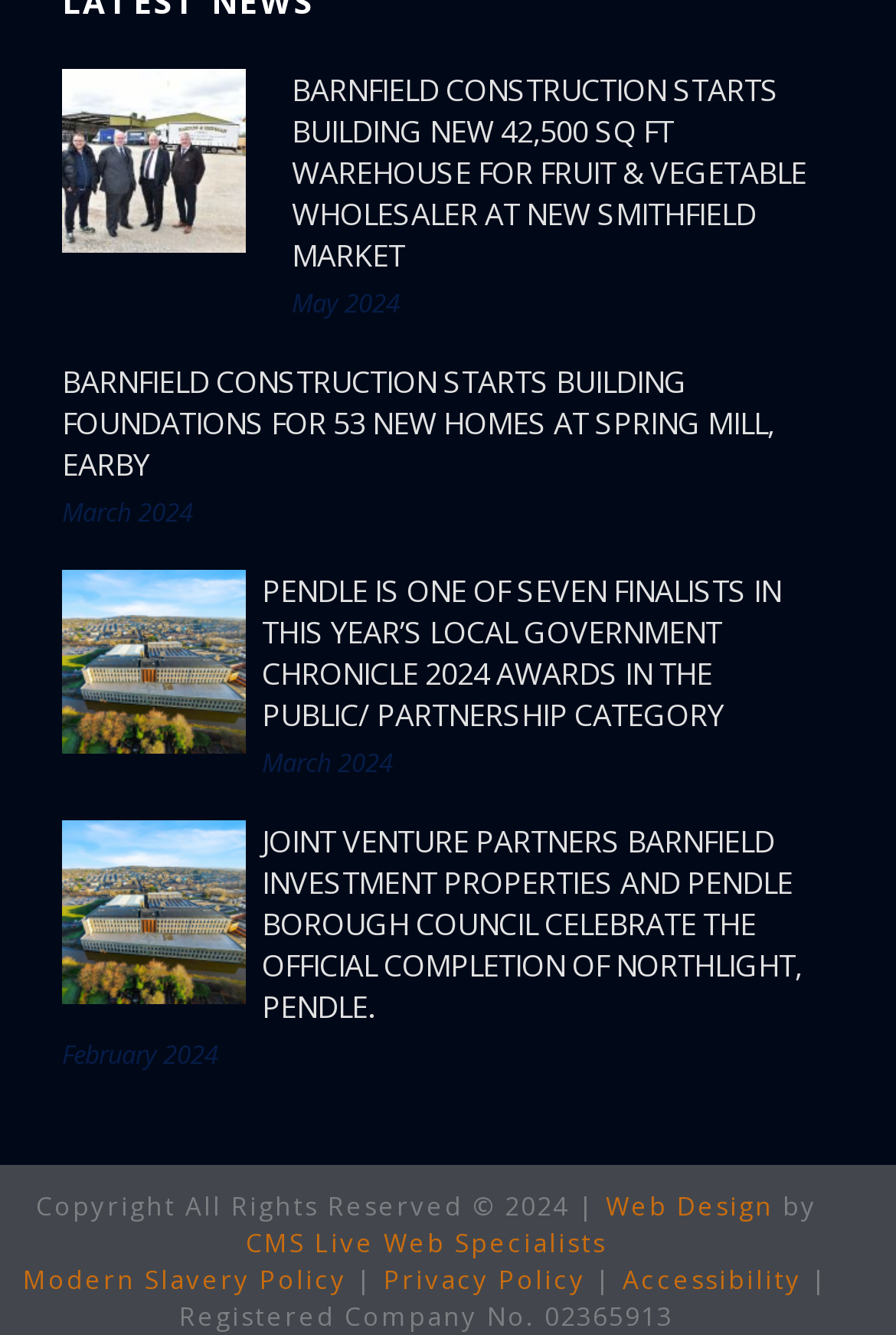Please respond to the question with a concise word or phrase:
What is the registered company number mentioned at the bottom of the page?

02365913